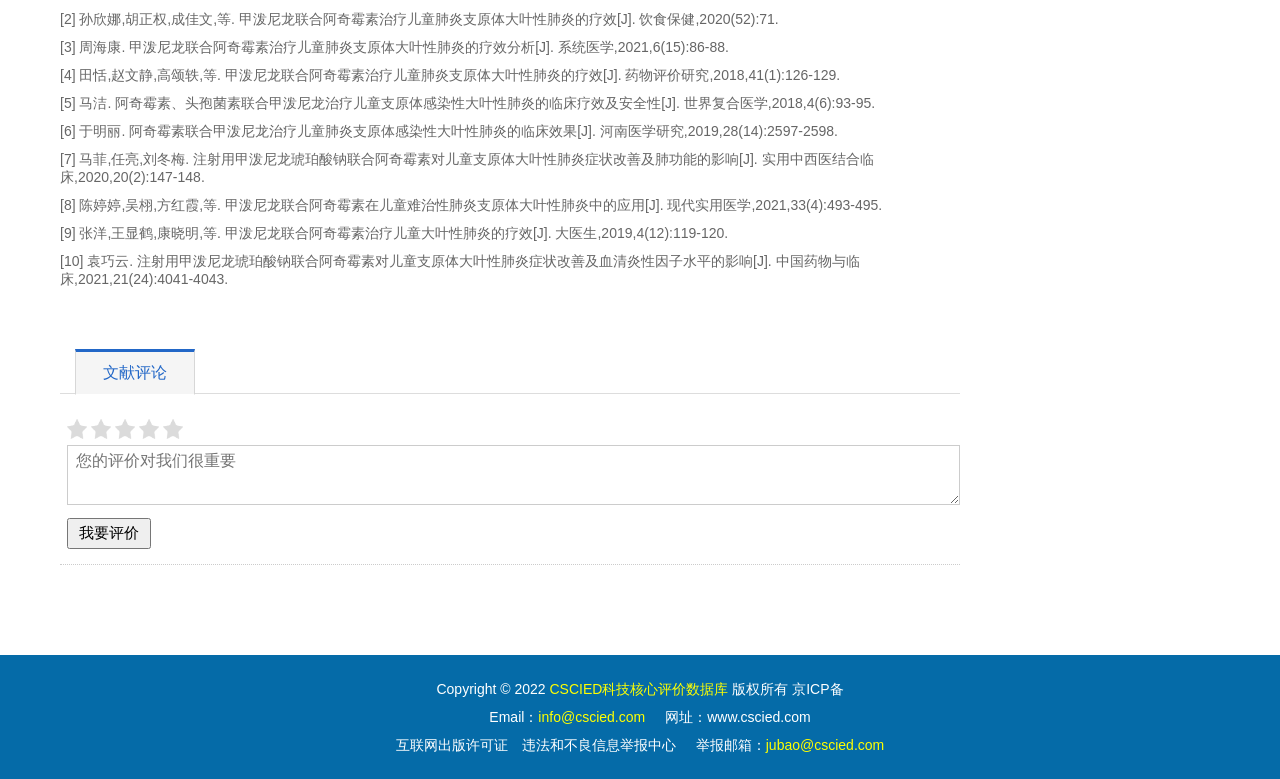Please determine the bounding box coordinates, formatted as (top-left x, top-left y, bottom-right x, bottom-right y), with all values as floating point numbers between 0 and 1. Identify the bounding box of the region described as: info@cscied.com

[0.421, 0.91, 0.504, 0.93]